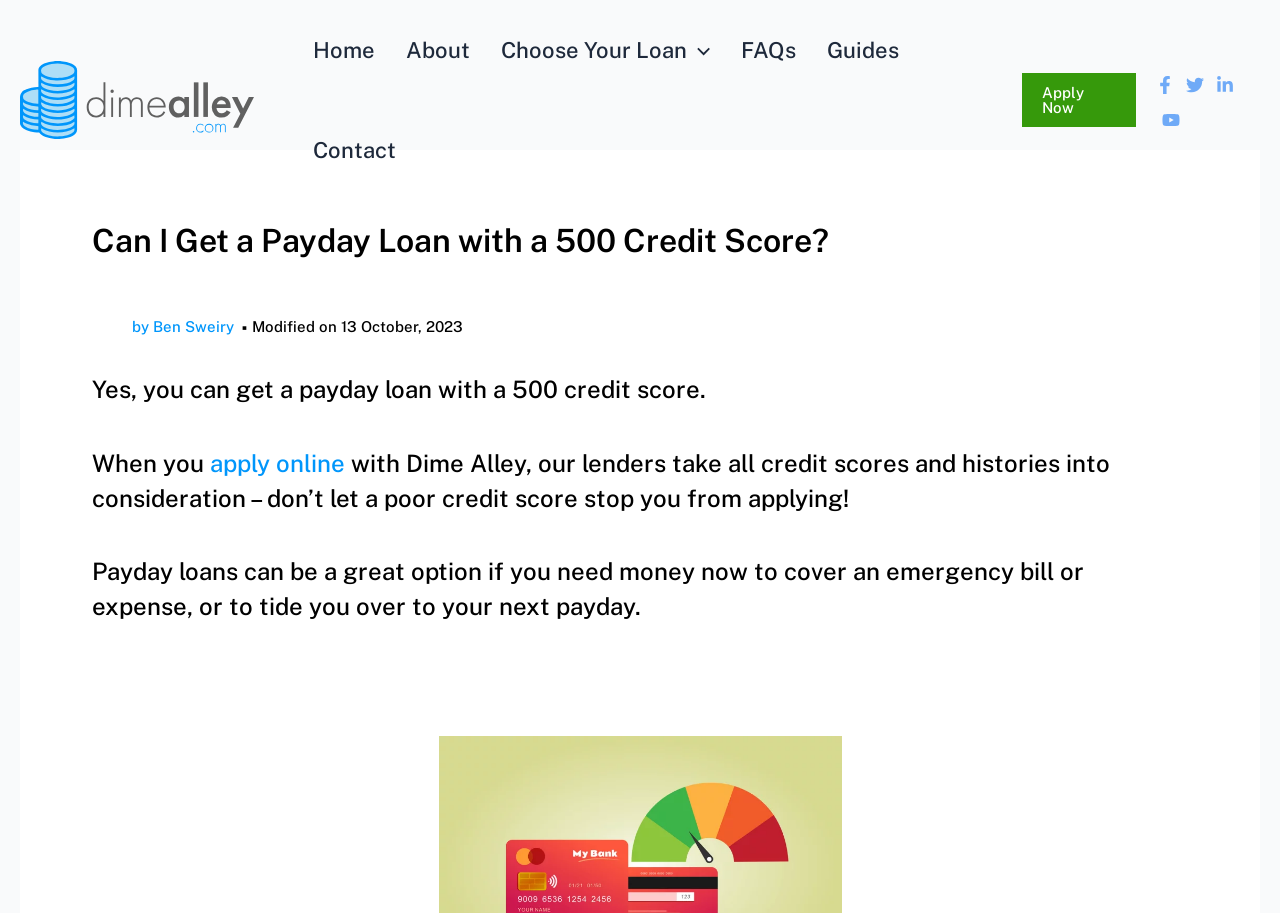How many social media links are present on the webpage?
Answer the question with just one word or phrase using the image.

5